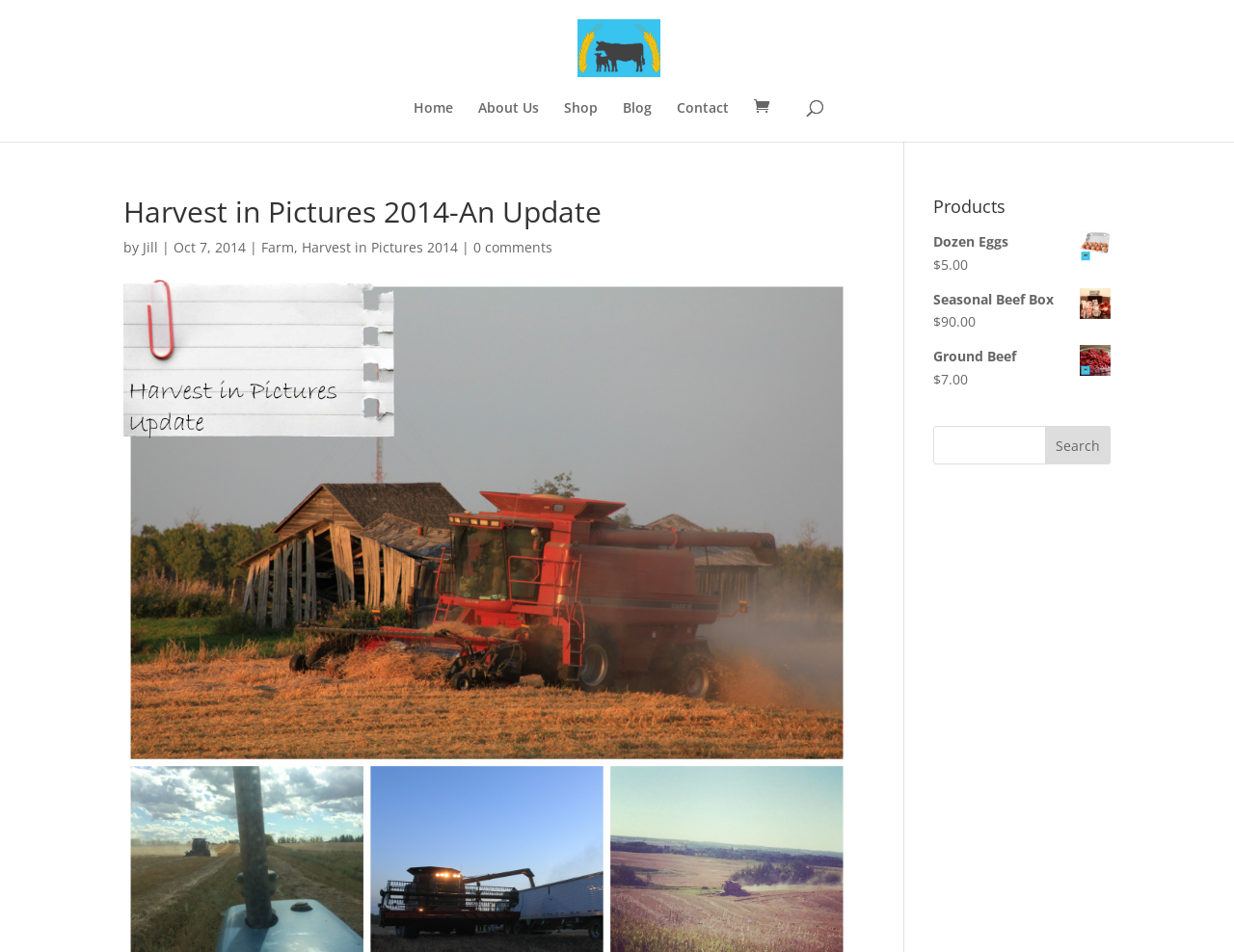Determine the bounding box coordinates of the area to click in order to meet this instruction: "search for products".

[0.756, 0.447, 0.9, 0.488]